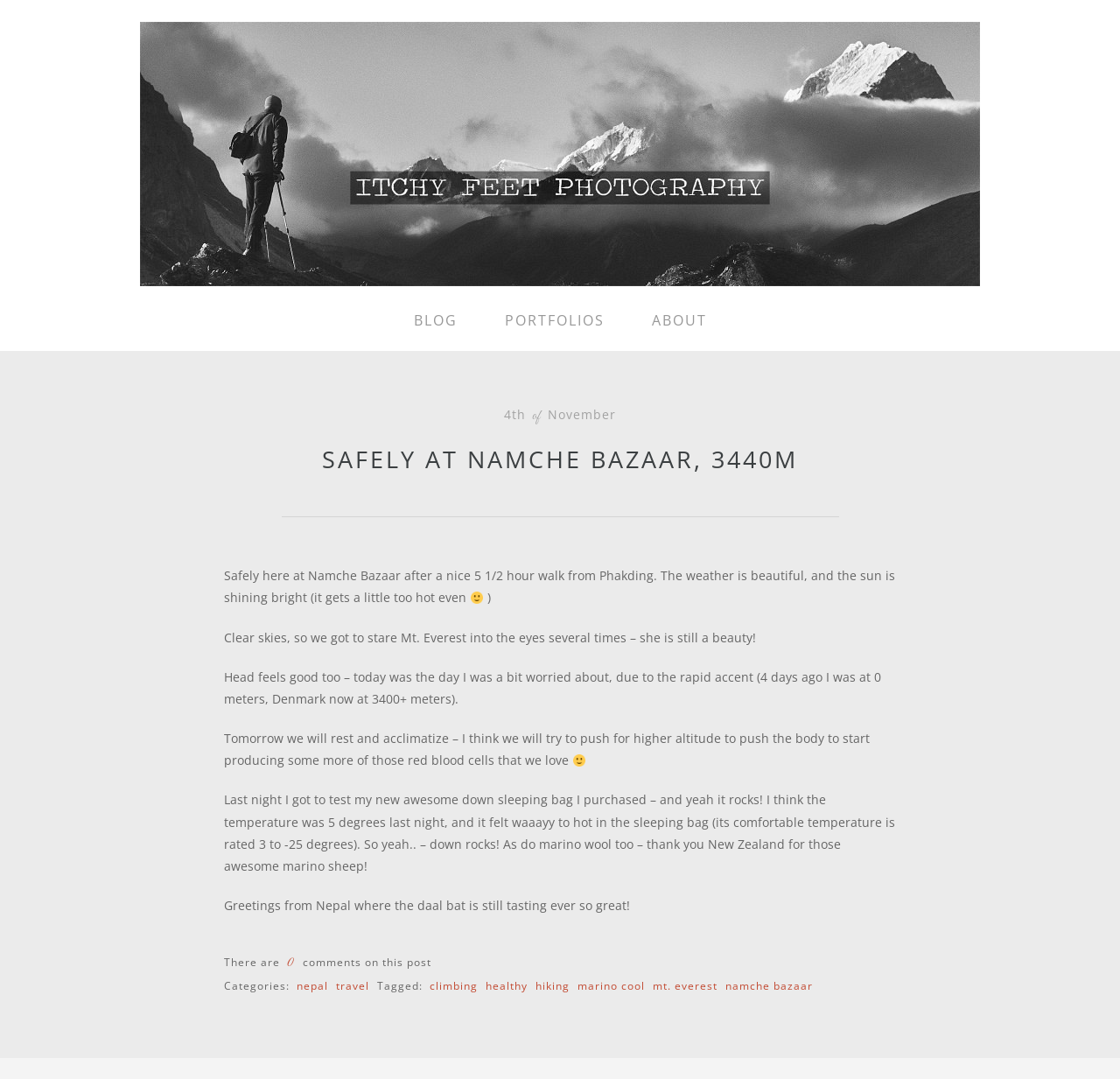Please identify the bounding box coordinates of the clickable region that I should interact with to perform the following instruction: "Explore the category nepal". The coordinates should be expressed as four float numbers between 0 and 1, i.e., [left, top, right, bottom].

[0.265, 0.89, 0.297, 0.92]